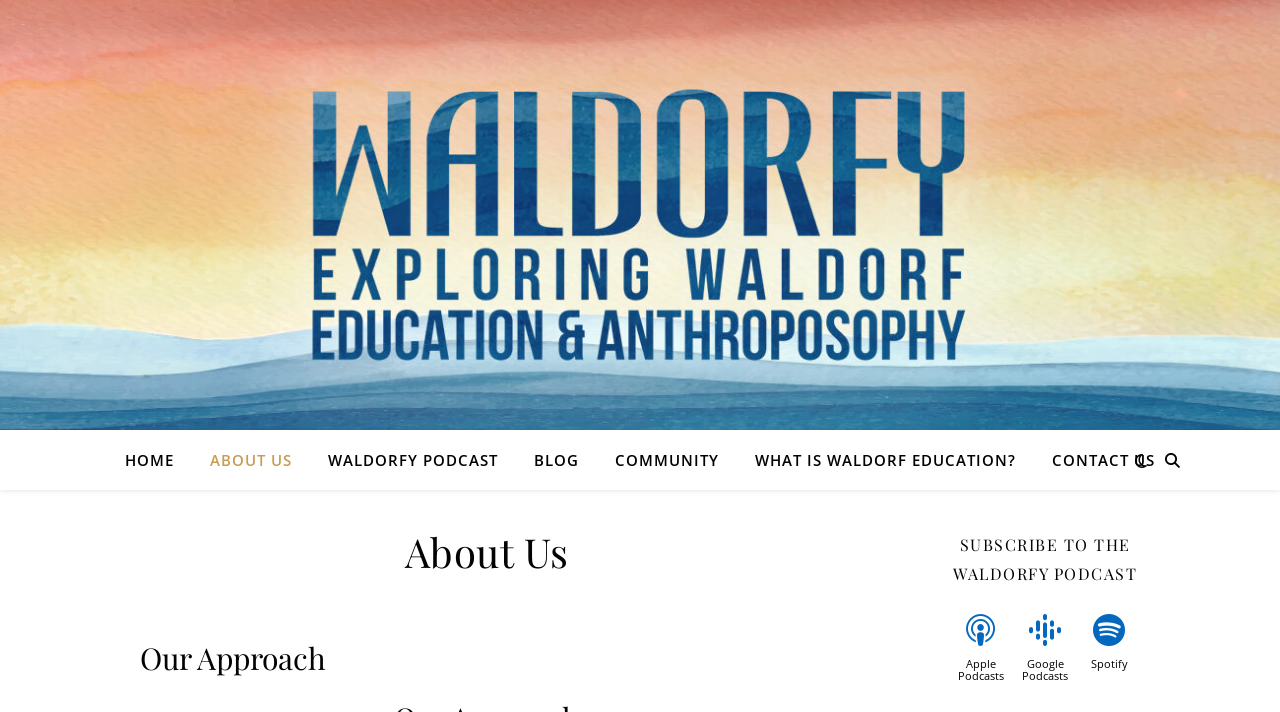Find the bounding box coordinates for the HTML element described in this sentence: "About Us". Provide the coordinates as four float numbers between 0 and 1, in the format [left, top, right, bottom].

[0.152, 0.604, 0.241, 0.688]